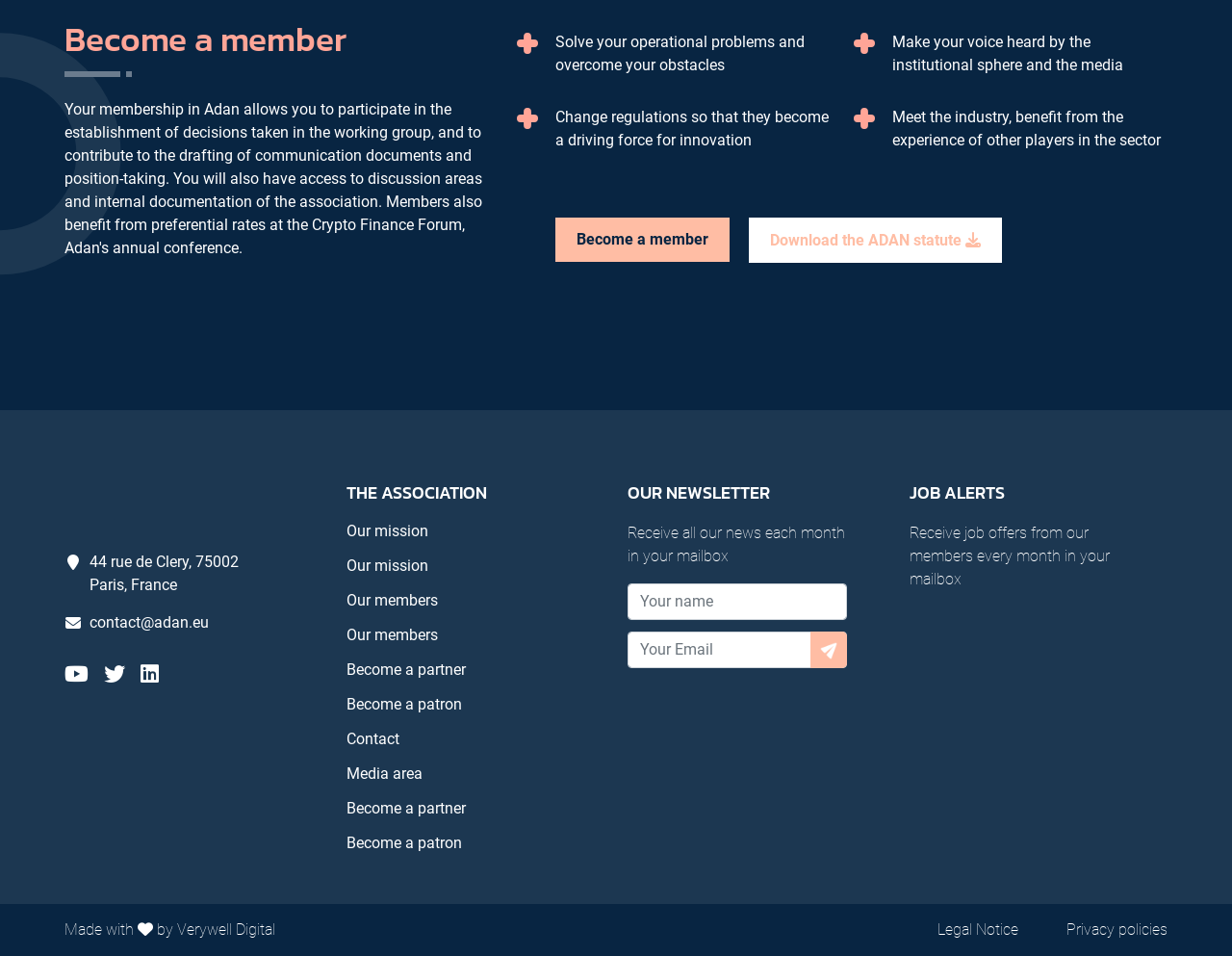Please provide the bounding box coordinates for the element that needs to be clicked to perform the instruction: "Click on 'Become a member'". The coordinates must consist of four float numbers between 0 and 1, formatted as [left, top, right, bottom].

[0.451, 0.228, 0.593, 0.274]